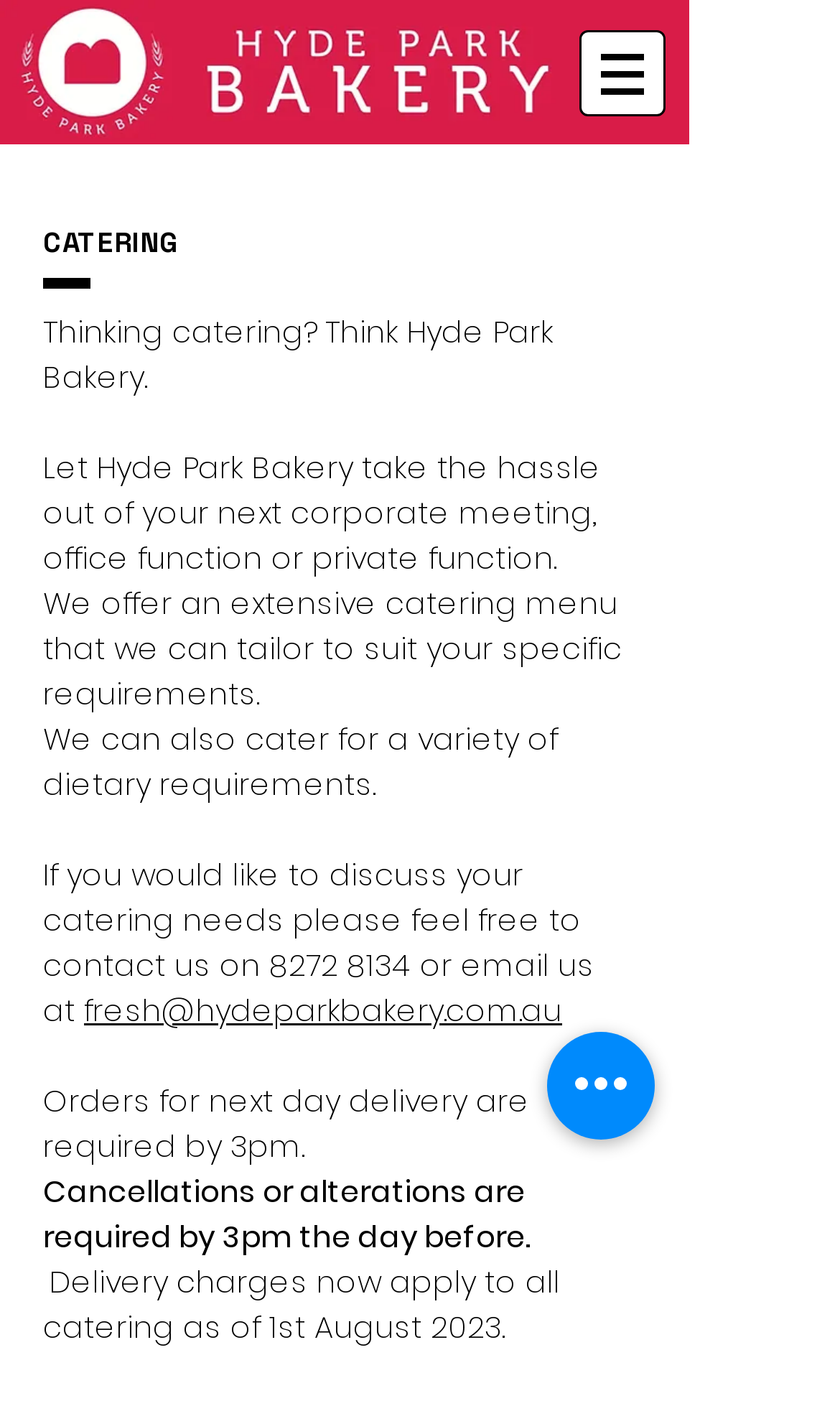Answer the question briefly using a single word or phrase: 
What is the email address for catering inquiries?

fresh@hydeparkbakery.com.au